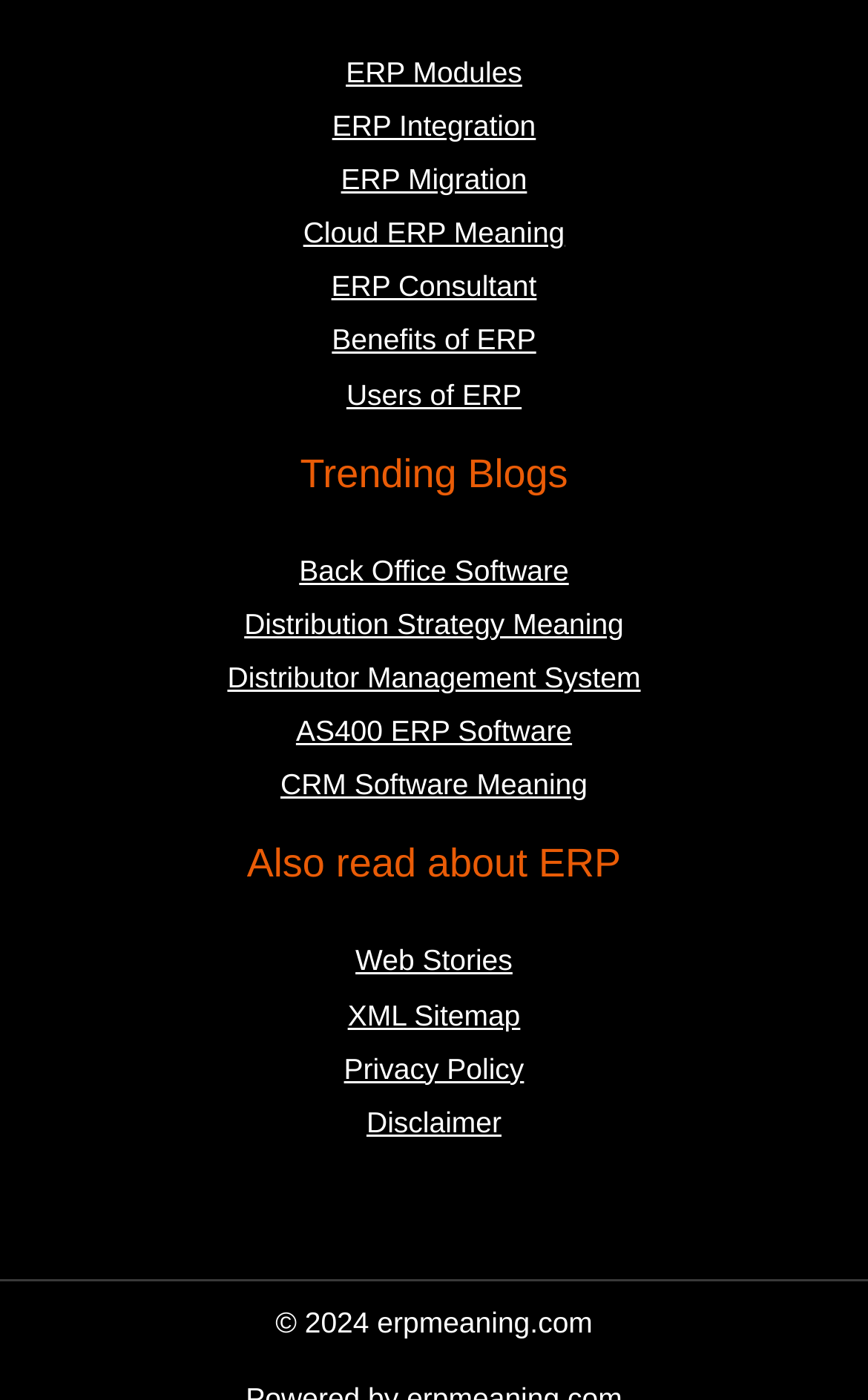What is the purpose of the 'Trending Blogs' section?
Craft a detailed and extensive response to the question.

The 'Trending Blogs' section is located in the footer of the webpage and contains links to various blog posts, such as 'Back Office Software' and 'Distribution Strategy Meaning'. The purpose of this section is to provide users with related blog posts that they might be interested in, possibly to keep them engaged or to provide additional information on ERP-related topics.